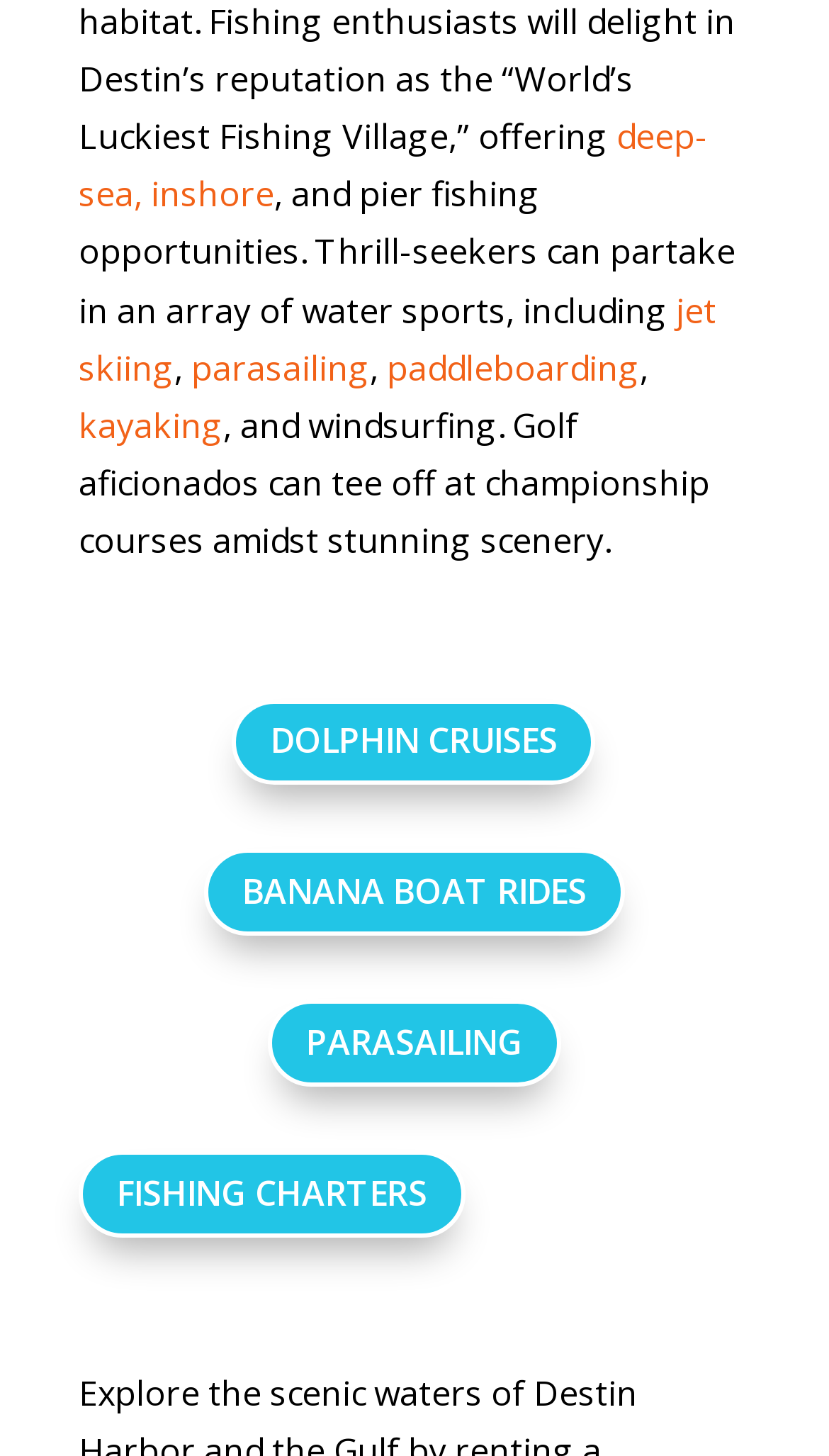Provide a one-word or short-phrase response to the question:
What is another name for paddleboarding?

None